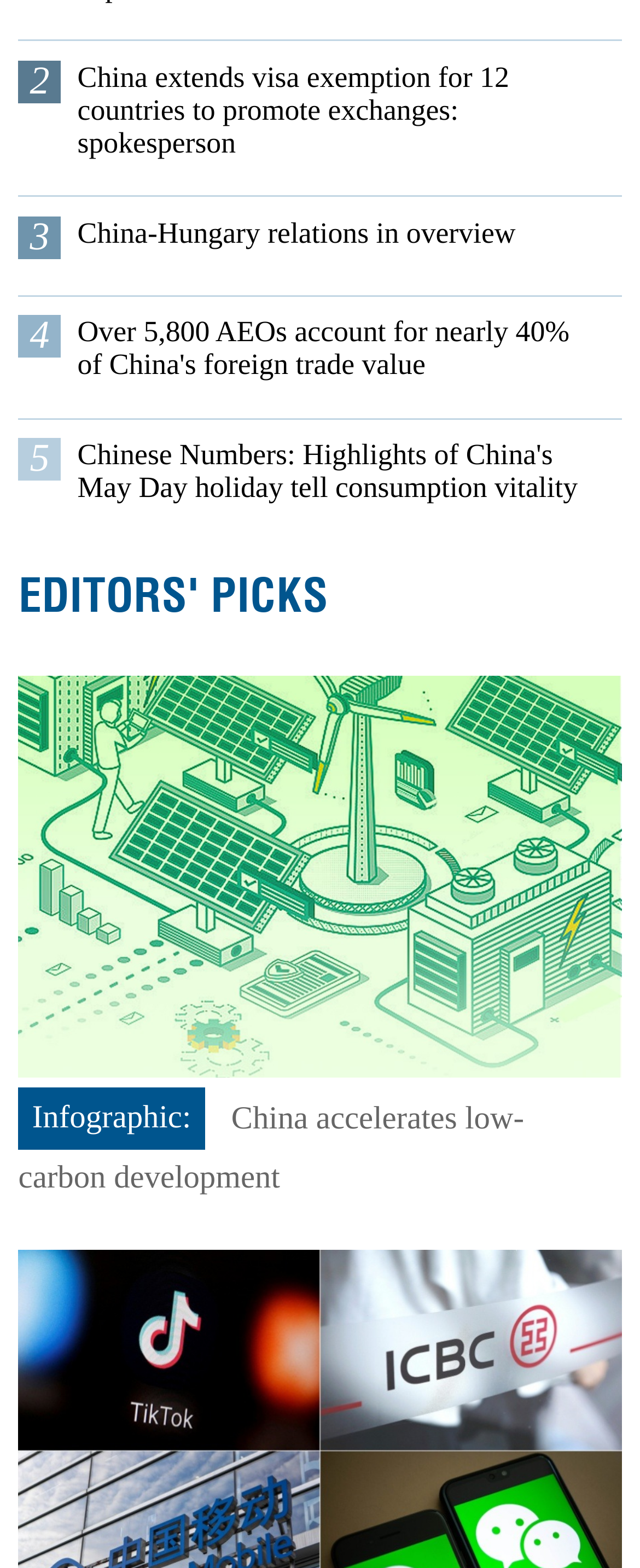Pinpoint the bounding box coordinates of the area that must be clicked to complete this instruction: "Learn about China-Hungary relations".

[0.121, 0.138, 0.922, 0.159]